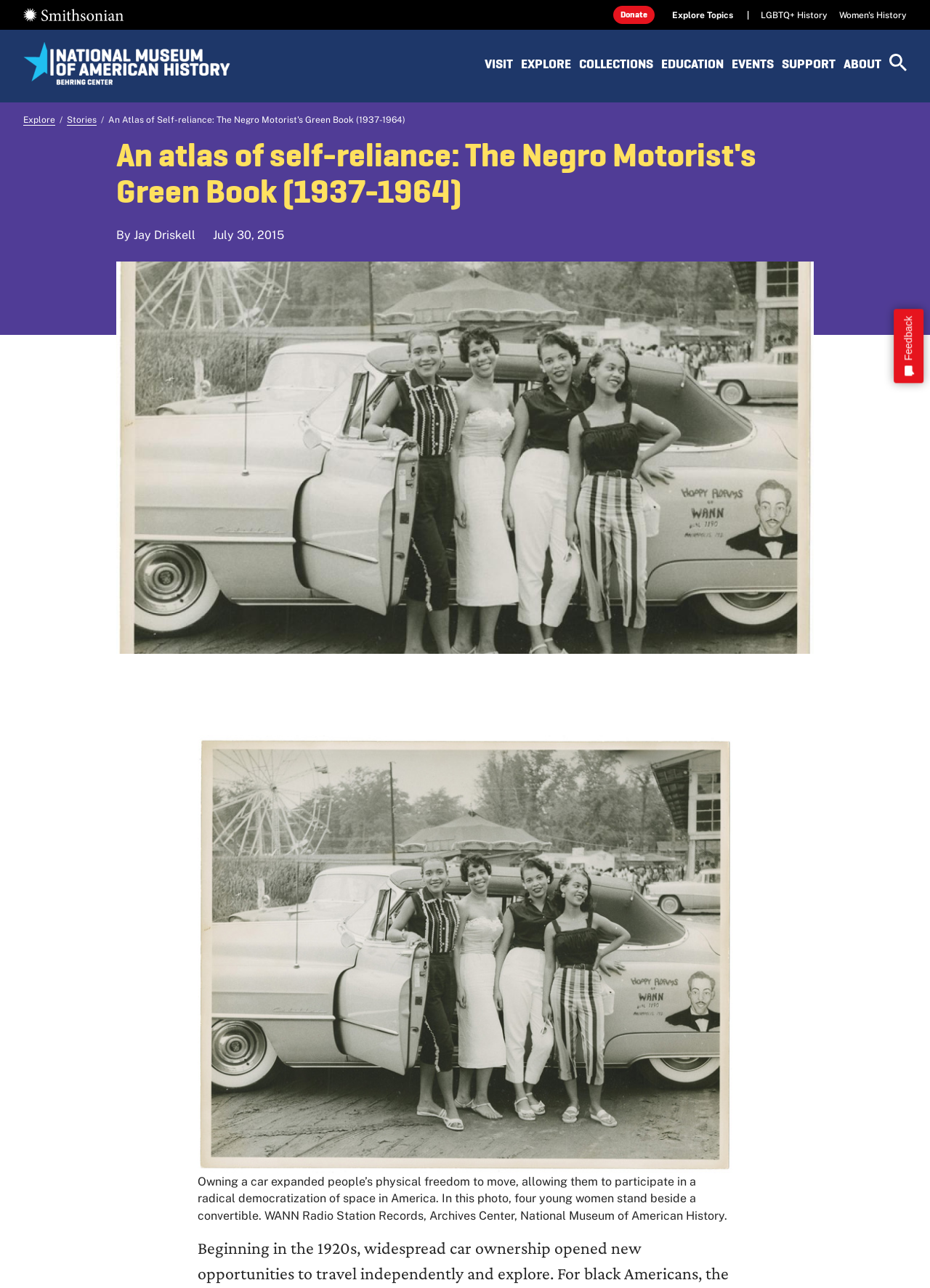Identify the bounding box coordinates for the element that needs to be clicked to fulfill this instruction: "Skip to main content". Provide the coordinates in the format of four float numbers between 0 and 1: [left, top, right, bottom].

[0.486, 0.0, 0.514, 0.019]